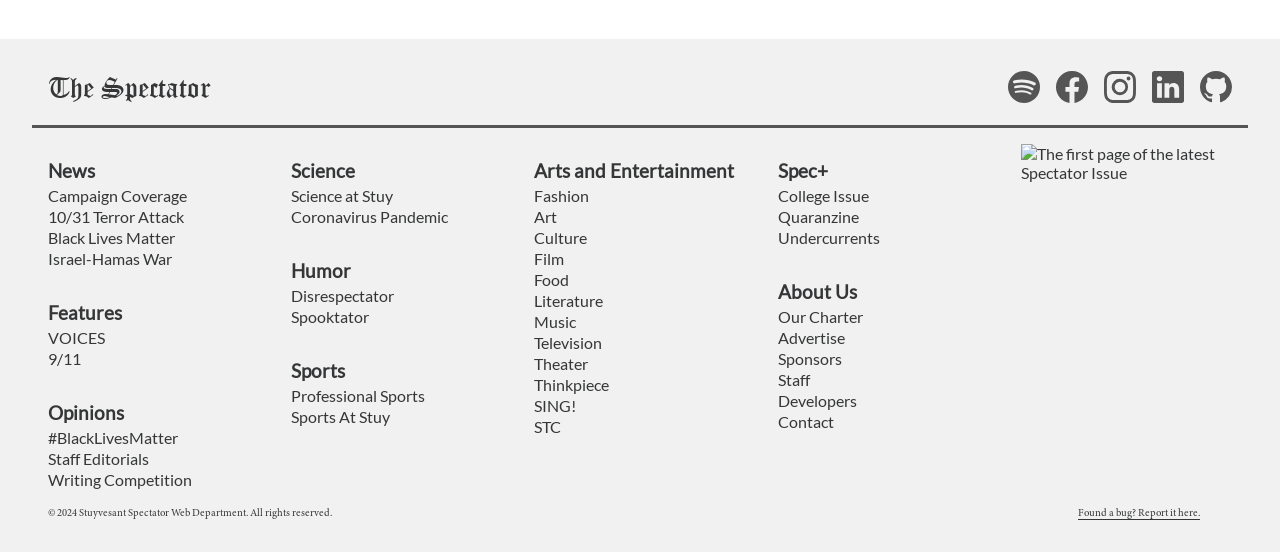Provide the bounding box coordinates for the UI element described in this sentence: "aria-label="The Lens Podcast on Spotify"". The coordinates should be four float values between 0 and 1, i.e., [left, top, right, bottom].

[0.788, 0.129, 0.825, 0.197]